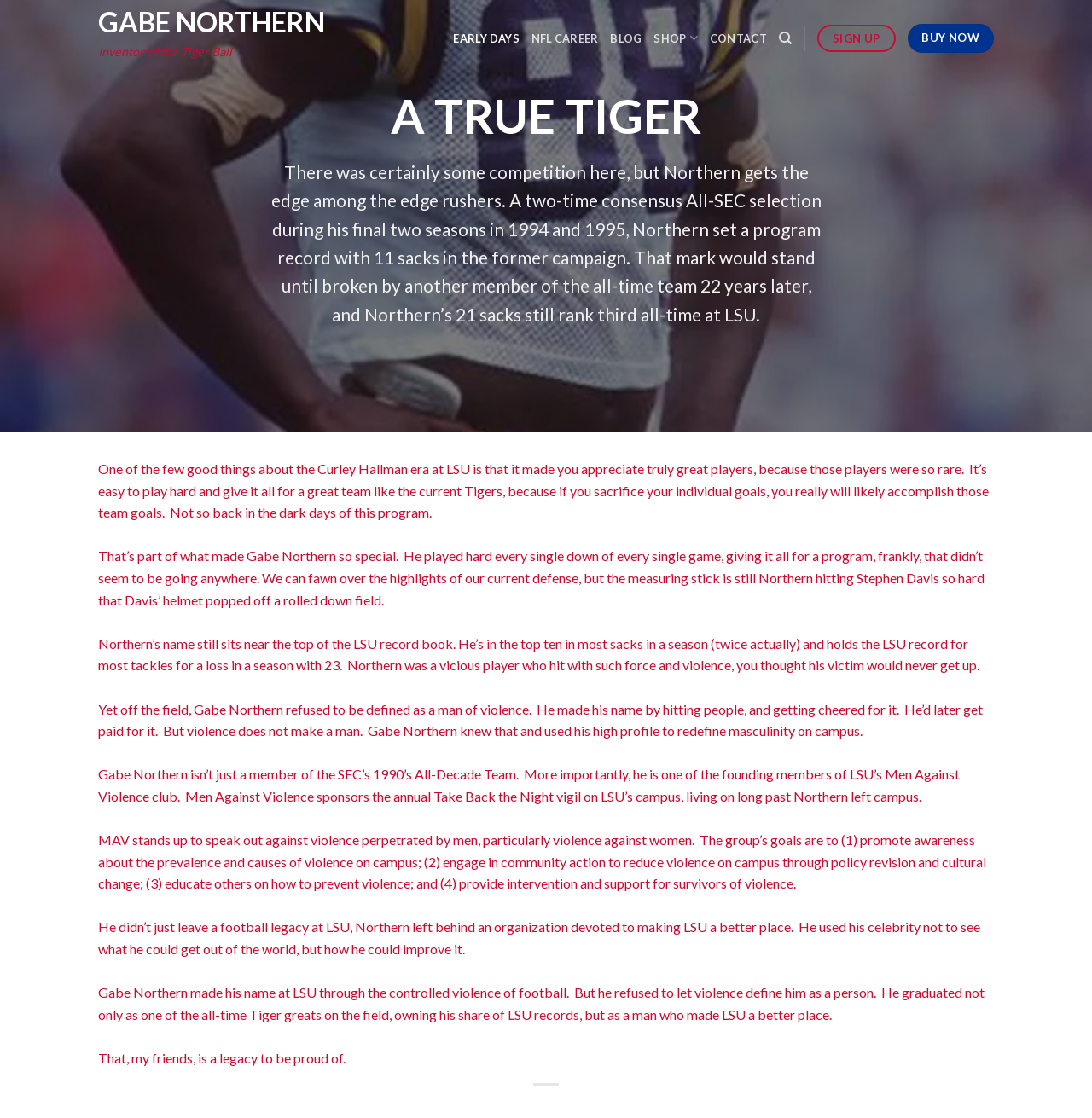Please answer the following question as detailed as possible based on the image: 
What is the name of the organization founded by Gabe Northern?

Based on the webpage, Gabe Northern is one of the founding members of the Men Against Violence club, as mentioned in the StaticText element 'Gabe Northern isn’t just a member of the SEC’s 1990’s All-Decade Team. More importantly, he is one of the founding members of LSU’s Men Against Violence club.'